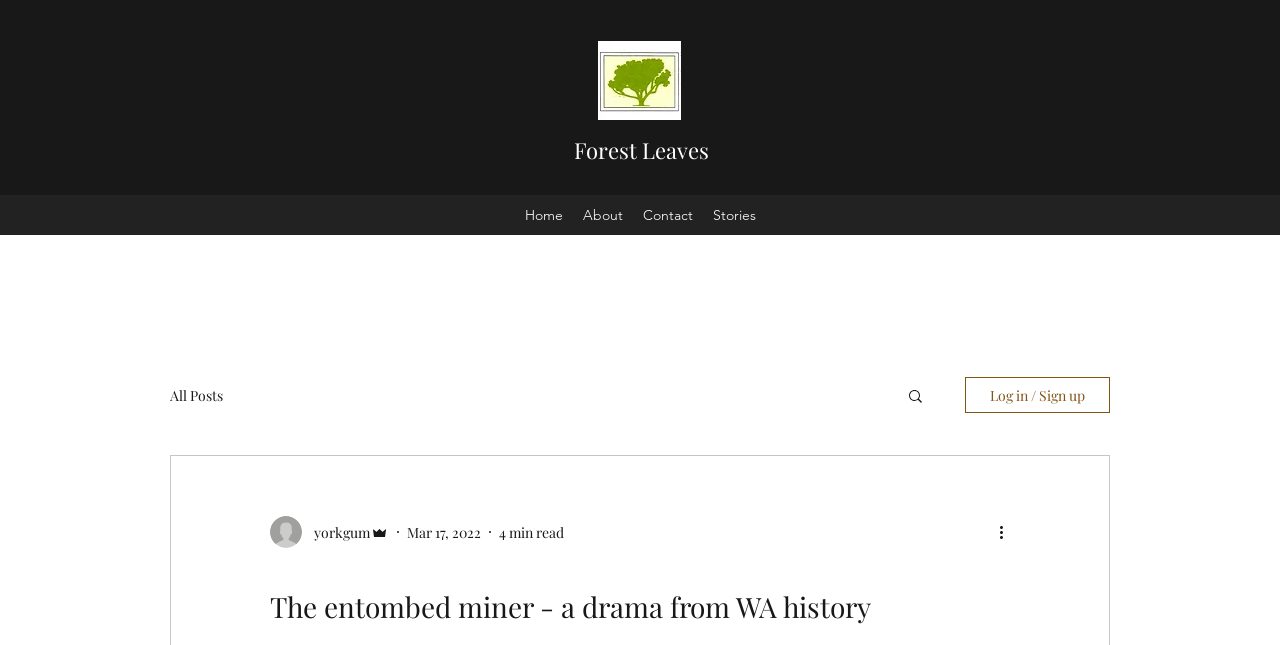Please answer the following question using a single word or phrase: 
What is the author's name of the blog post?

yorkgum